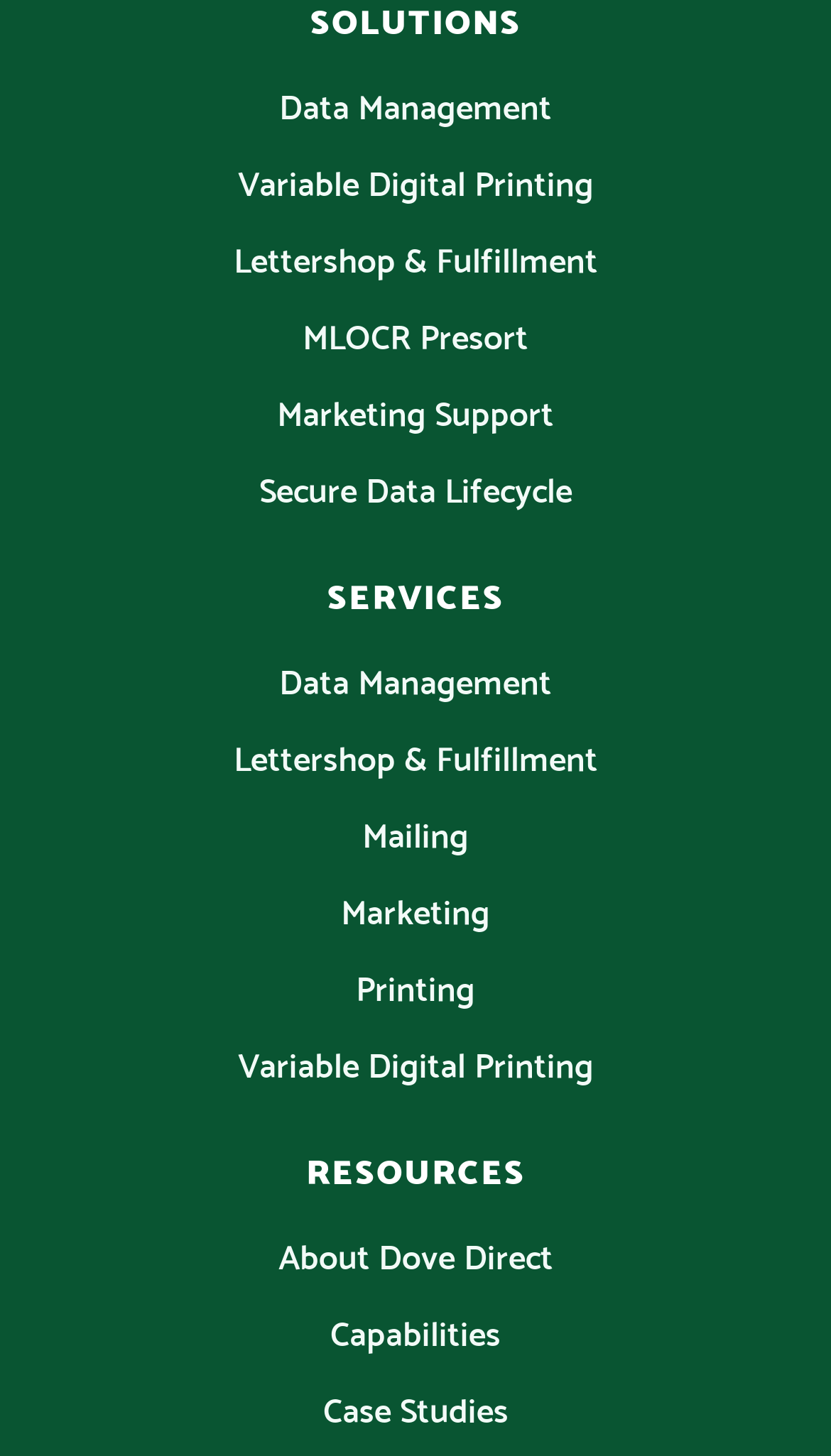Find the bounding box coordinates of the element to click in order to complete this instruction: "Learn about Dove Direct". The bounding box coordinates must be four float numbers between 0 and 1, denoted as [left, top, right, bottom].

[0.335, 0.841, 0.665, 0.881]